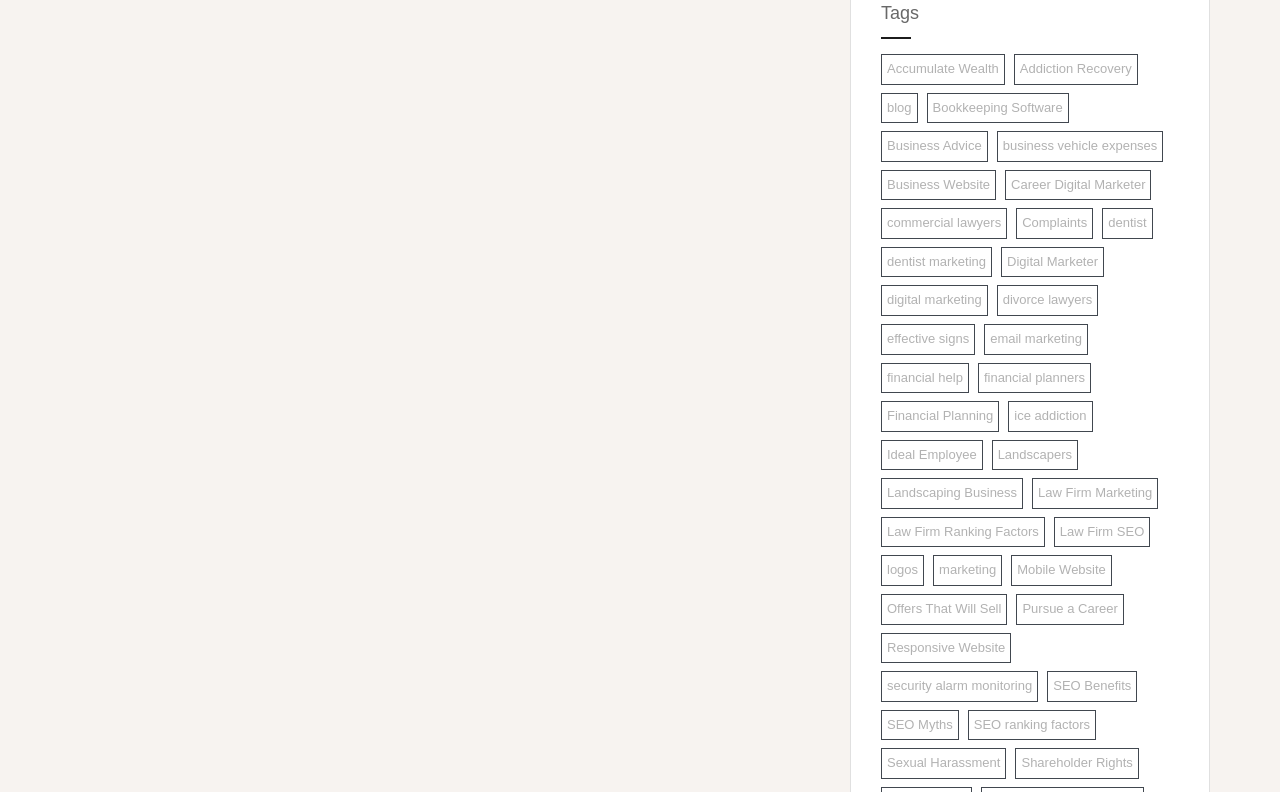Pinpoint the bounding box coordinates of the clickable area needed to execute the instruction: "Explore 'Digital Marketer'". The coordinates should be specified as four float numbers between 0 and 1, i.e., [left, top, right, bottom].

[0.782, 0.312, 0.863, 0.35]